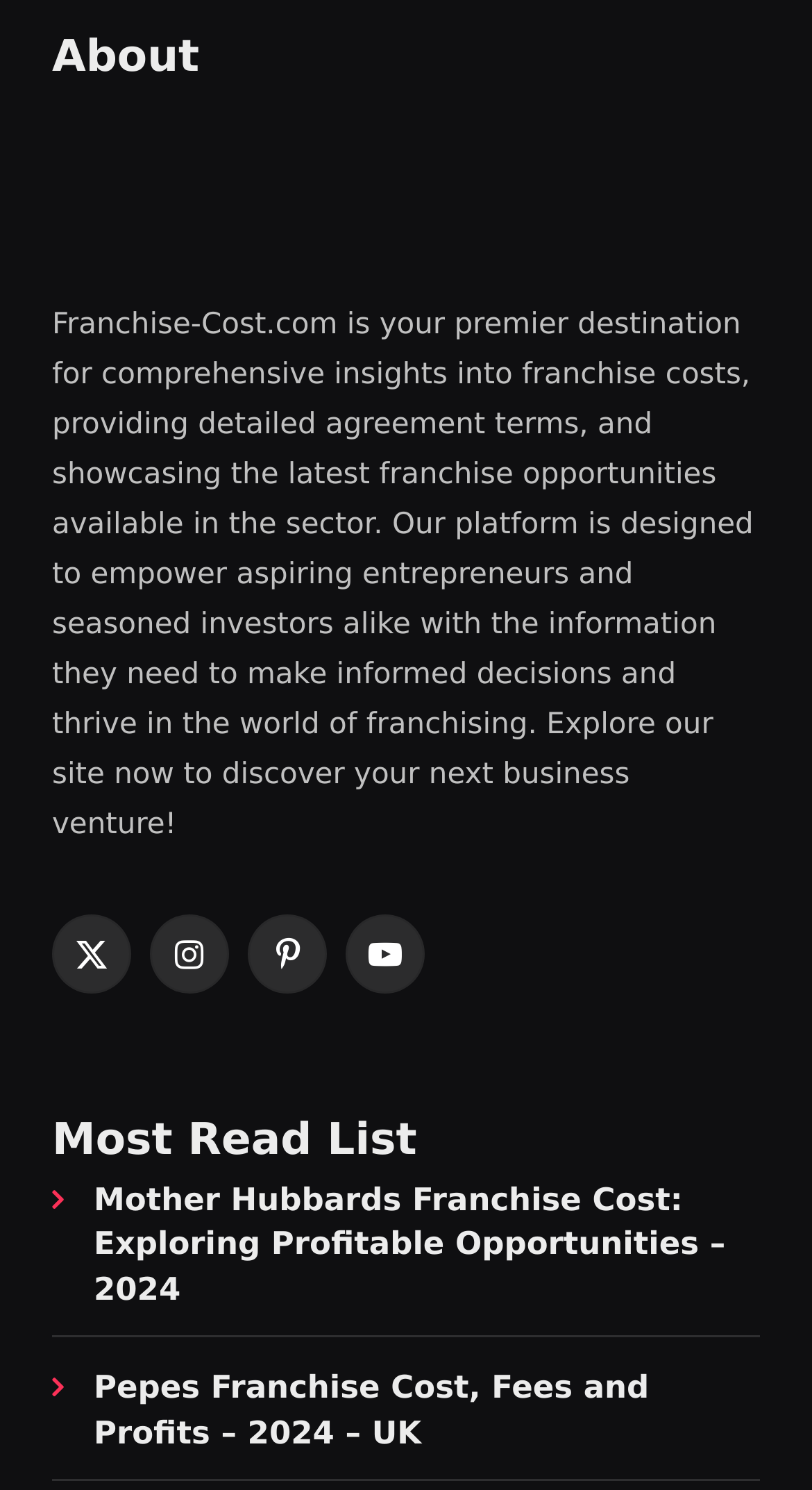What is the vertical position of the 'Editor's picks' heading?
Use the image to give a comprehensive and detailed response to the question.

The 'Editor's picks' heading is located at the bottom of the webpage, with a y1 coordinate of 0.889 and a y2 coordinate of 0.933, indicating that it is positioned near the bottom of the page.